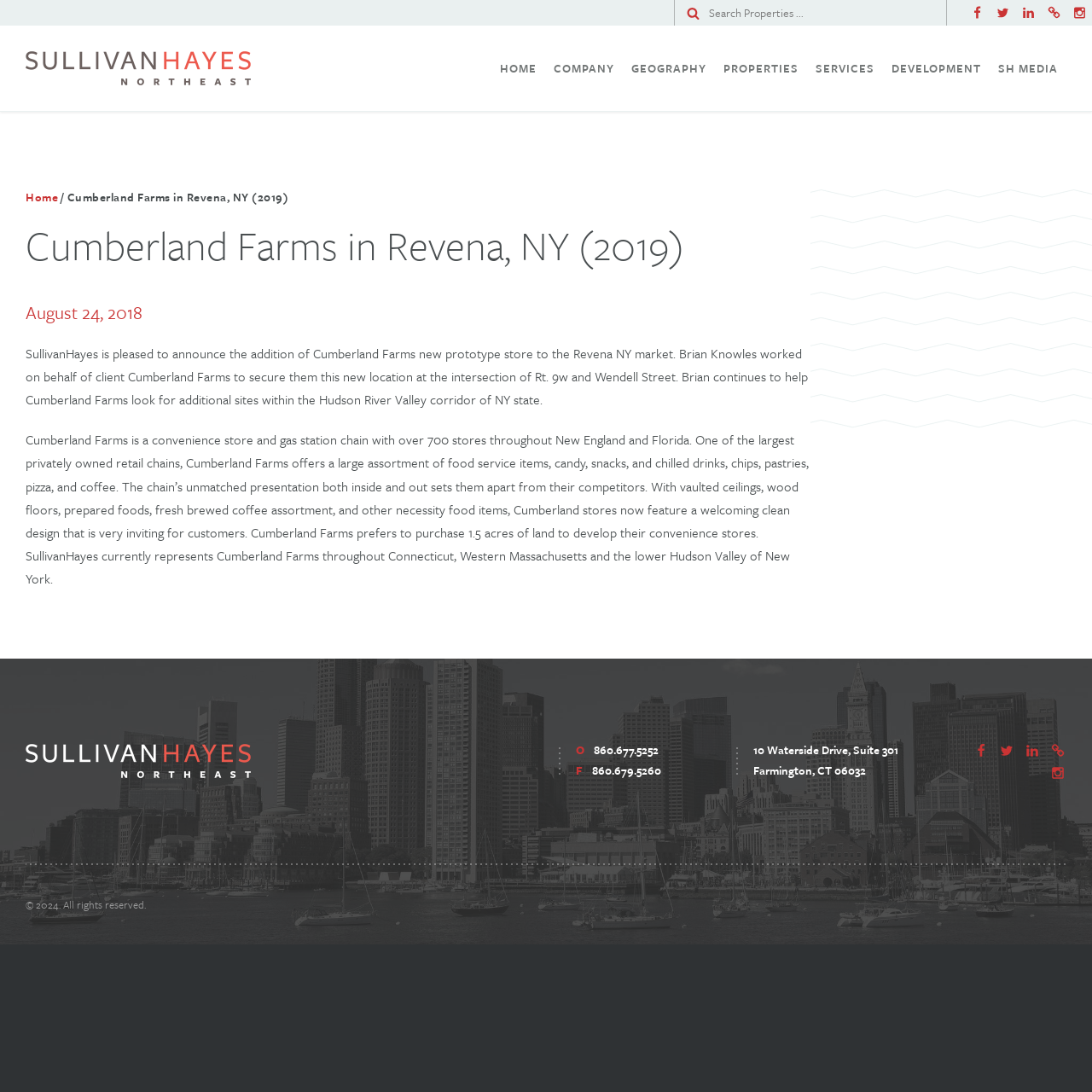Please determine the bounding box coordinates of the section I need to click to accomplish this instruction: "Search for products".

None